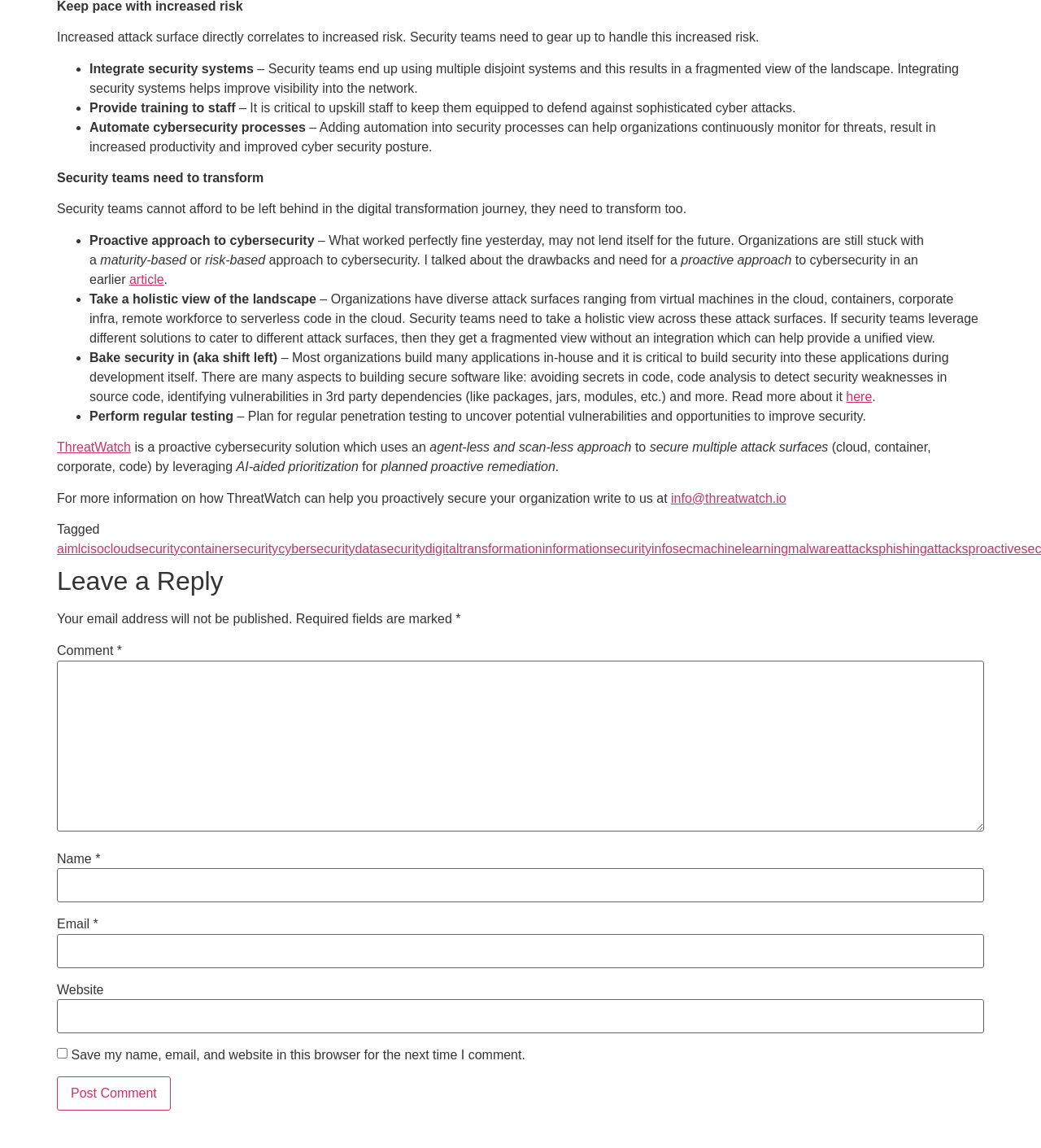Extract the bounding box coordinates for the UI element described by the text: "name="submit" value="Post Comment"". The coordinates should be in the form of [left, top, right, bottom] with values between 0 and 1.

[0.055, 0.937, 0.164, 0.967]